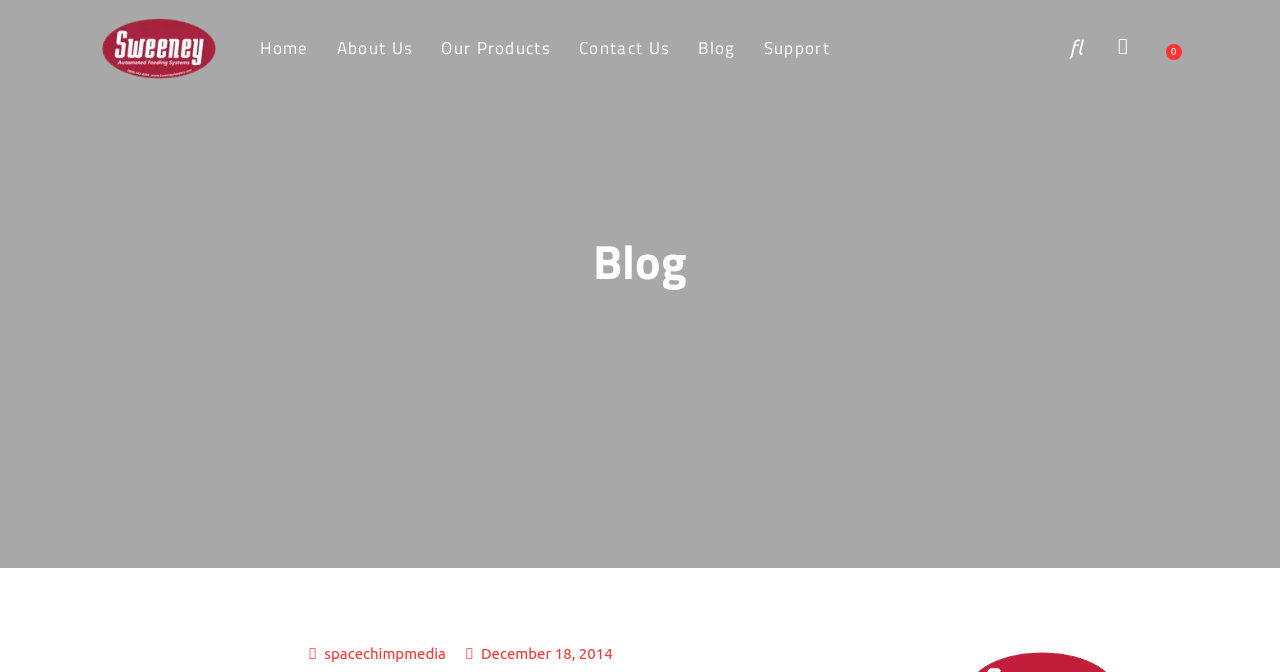Identify the primary heading of the webpage and provide its text.

Late December Deer Hunting